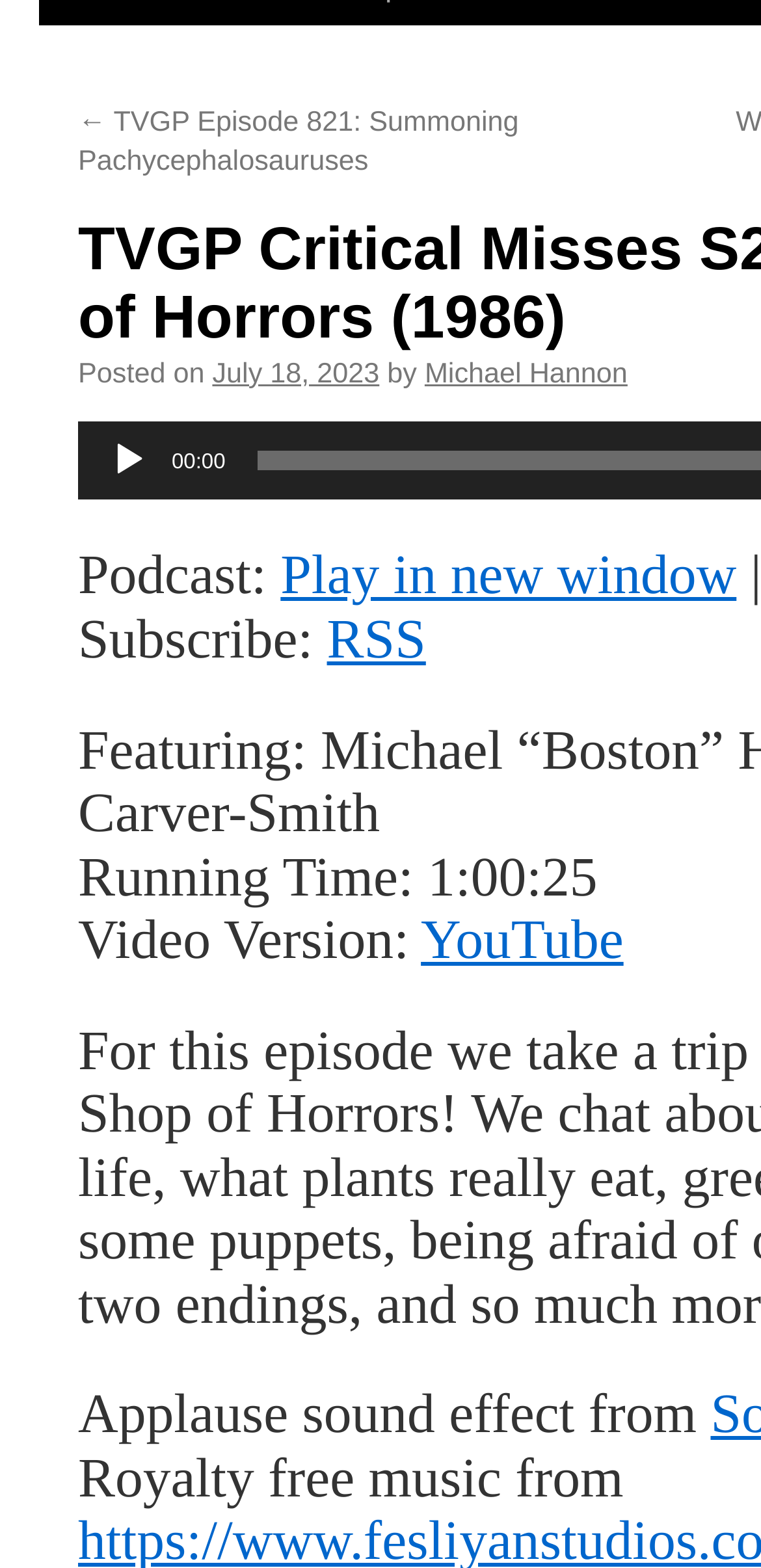Locate the bounding box for the described UI element: "Industry Network Meeting, AGD »". Ensure the coordinates are four float numbers between 0 and 1, formatted as [left, top, right, bottom].

None